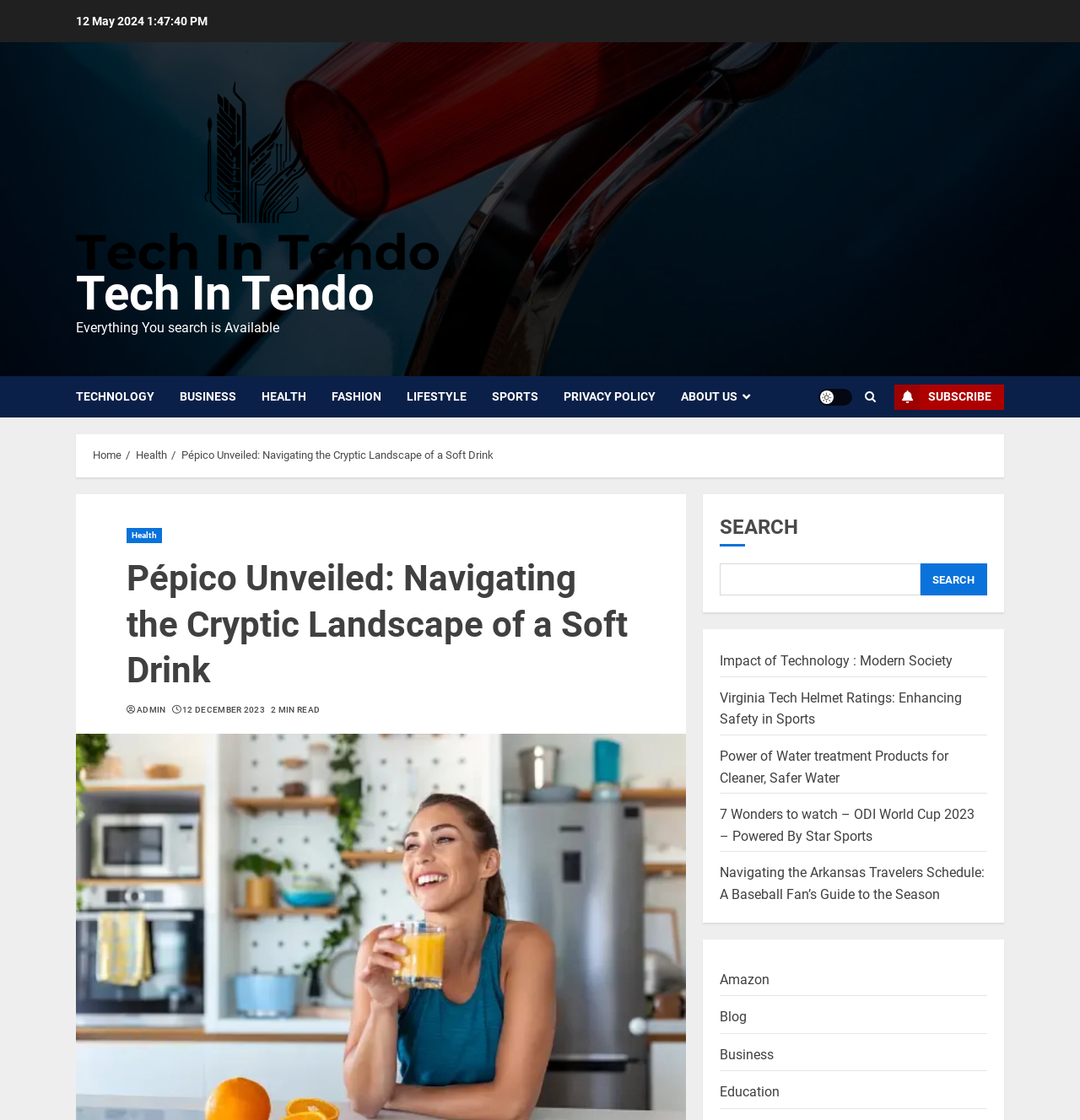Pinpoint the bounding box coordinates of the element that must be clicked to accomplish the following instruction: "Listen to the 'Podcast'". The coordinates should be in the format of four float numbers between 0 and 1, i.e., [left, top, right, bottom].

None